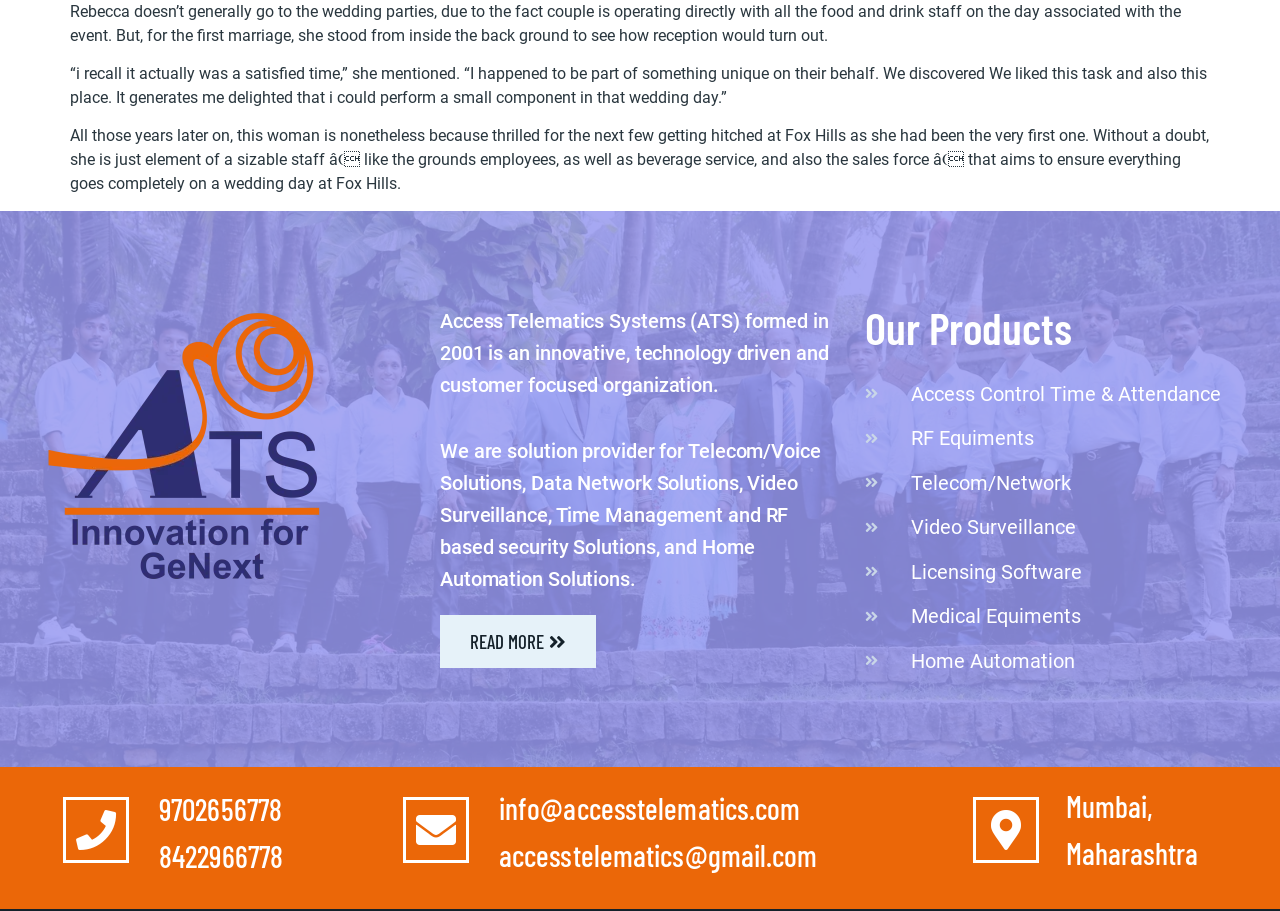Please determine the bounding box coordinates of the element to click on in order to accomplish the following task: "contact via email at info@accesstelematics.com". Ensure the coordinates are four float numbers ranging from 0 to 1, i.e., [left, top, right, bottom].

[0.39, 0.862, 0.639, 0.912]